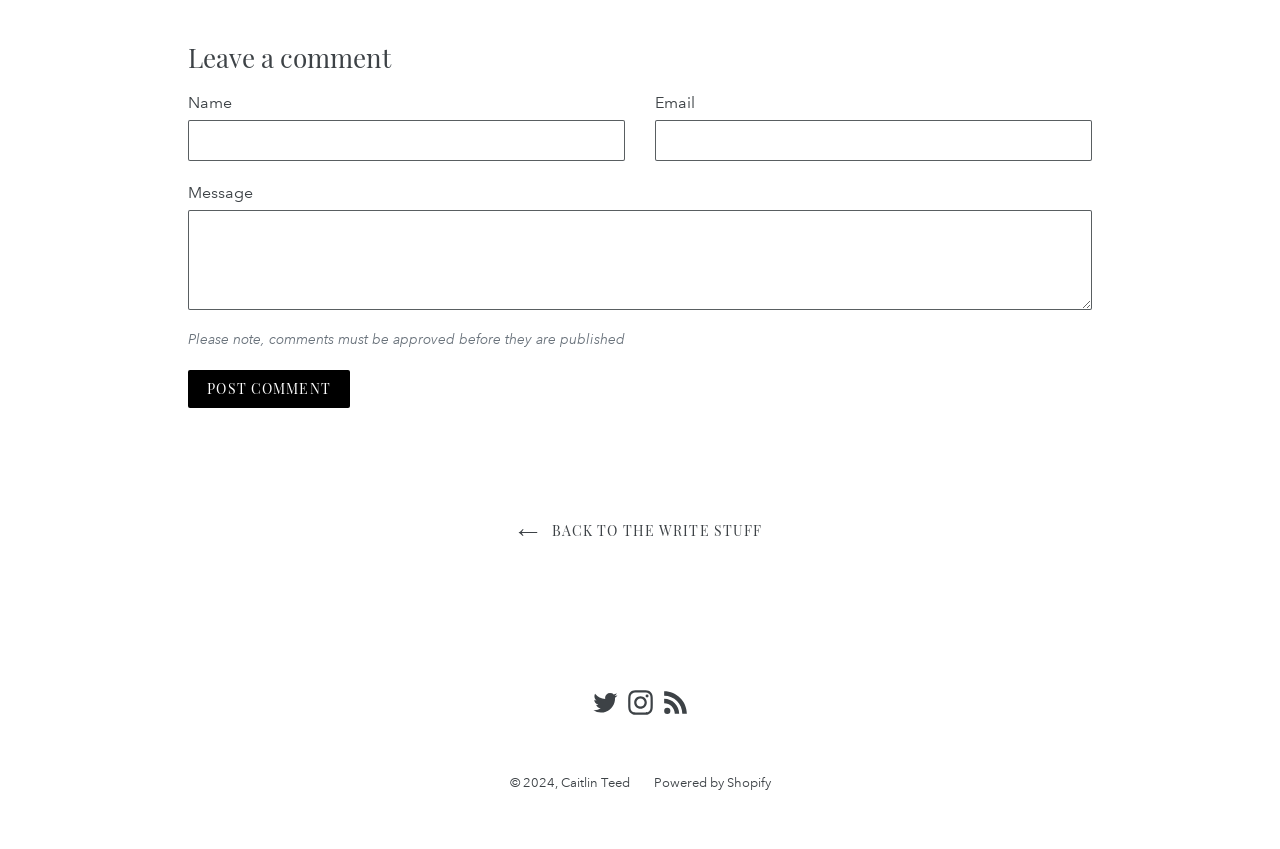Find the bounding box of the UI element described as follows: "Powered by Shopify".

[0.511, 0.913, 0.602, 0.932]